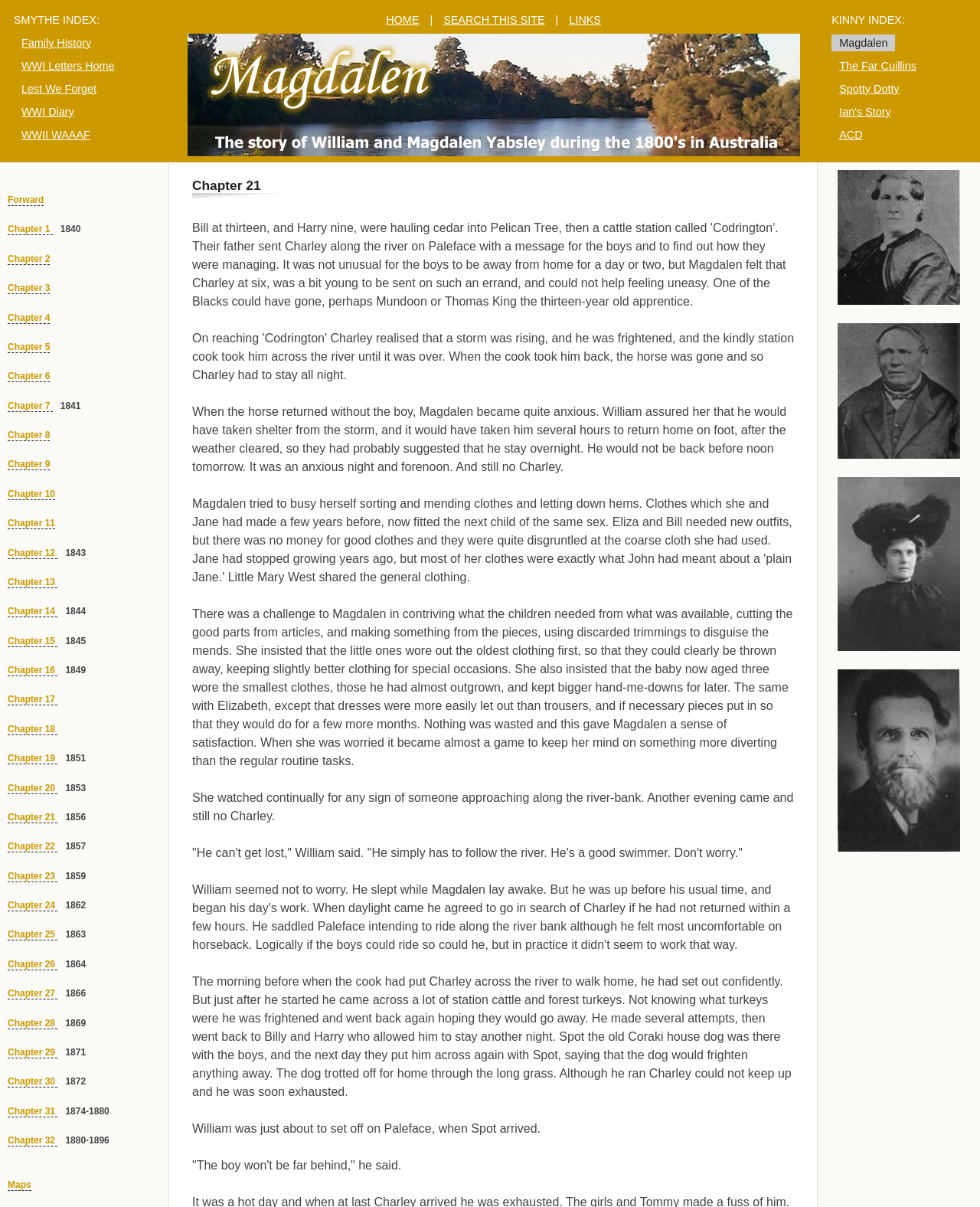Determine the coordinates of the bounding box for the clickable area needed to execute this instruction: "Search this site".

[0.445, 0.01, 0.564, 0.023]